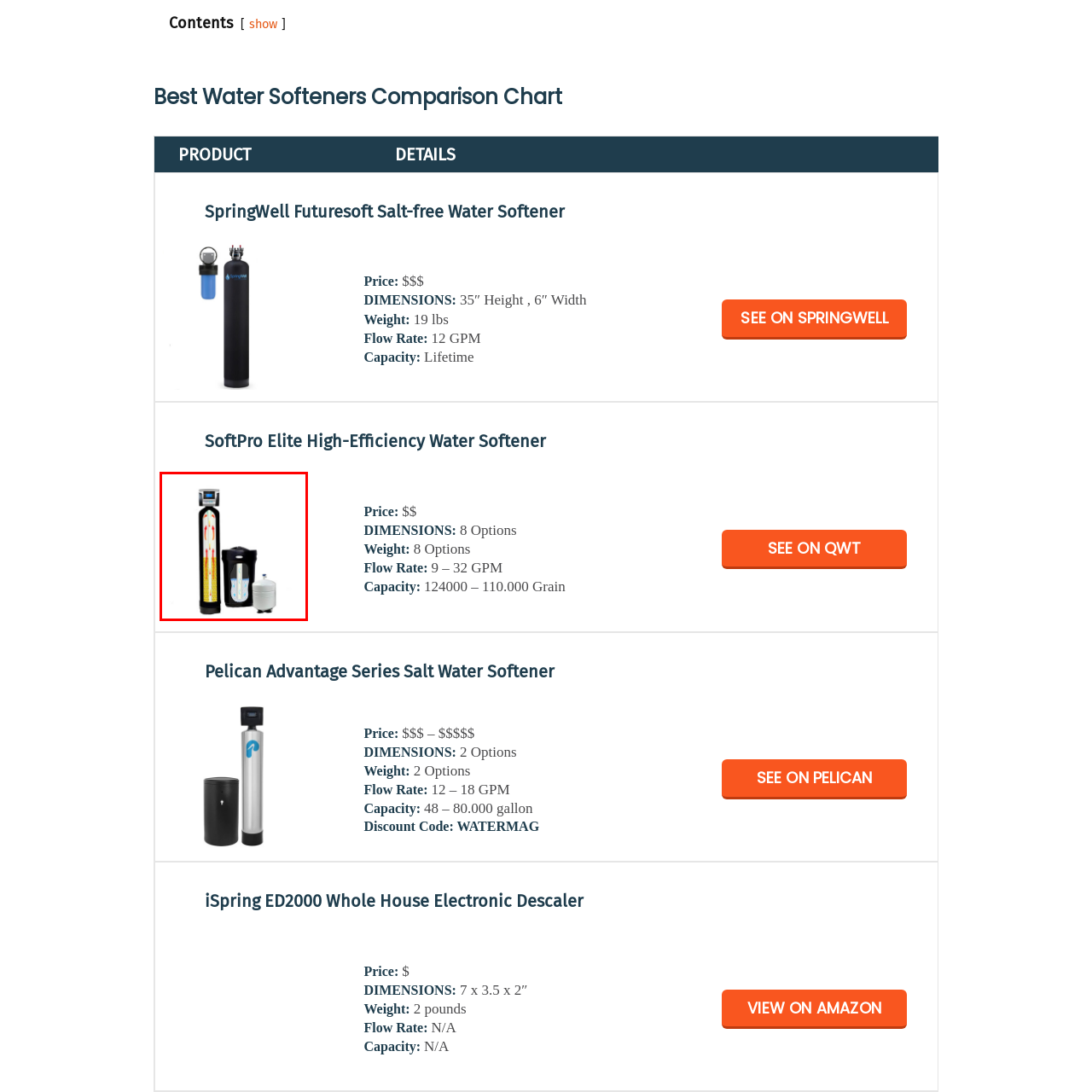Provide a thorough description of the scene captured within the red rectangle.

This image showcases the "SoftPro Elite High-Efficiency Water Softener," a modern water treatment system designed to effectively reduce hard water minerals. The system features a tall, sleek tank prominently displaying colored indicators showing water flow and operations, along with a digital control panel on top for easy monitoring. Beside it, there is a compact brine tank, essential for regeneration cycles, and a pressure tank that helps maintain optimal water pressure. This setup is particularly appealing for households seeking efficient and reliable water softening solutions, complementing its practical utility with a modern aesthetic.